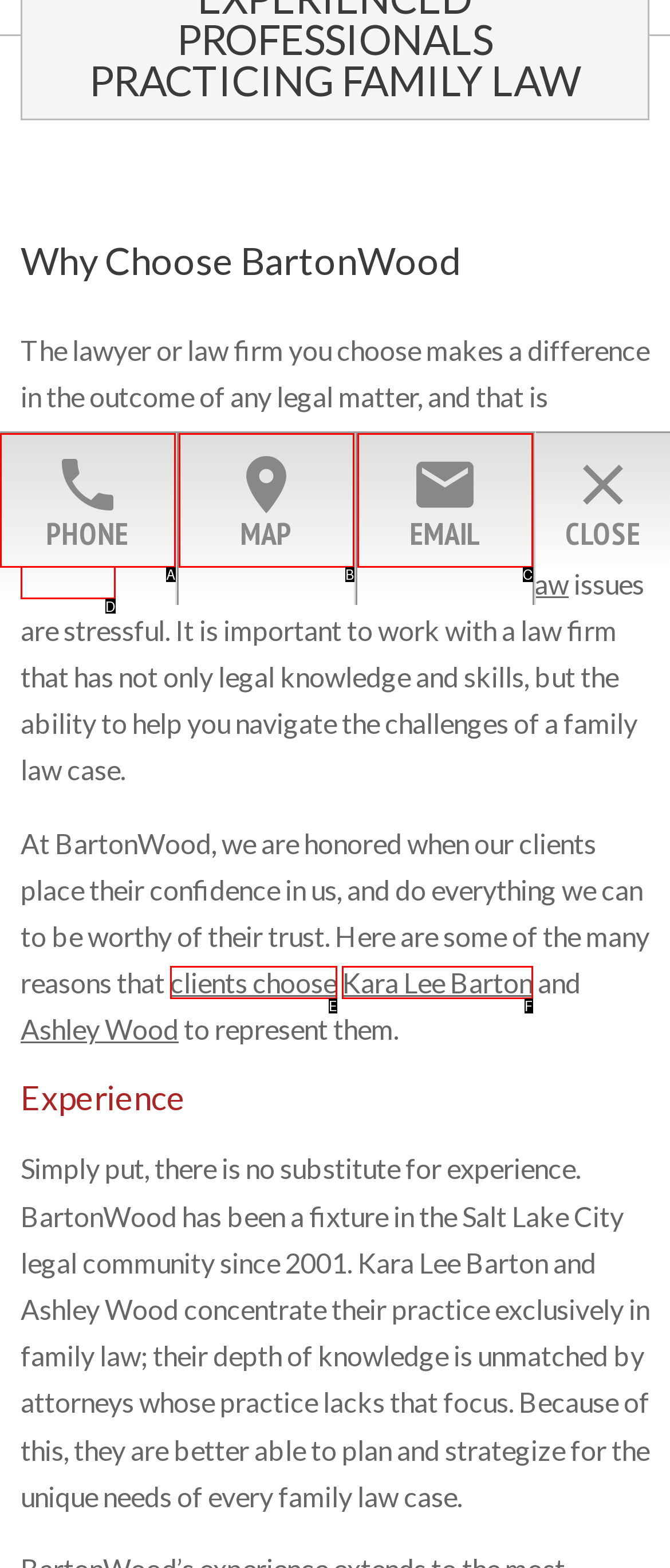Given the element description: location_onMap
Pick the letter of the correct option from the list.

B